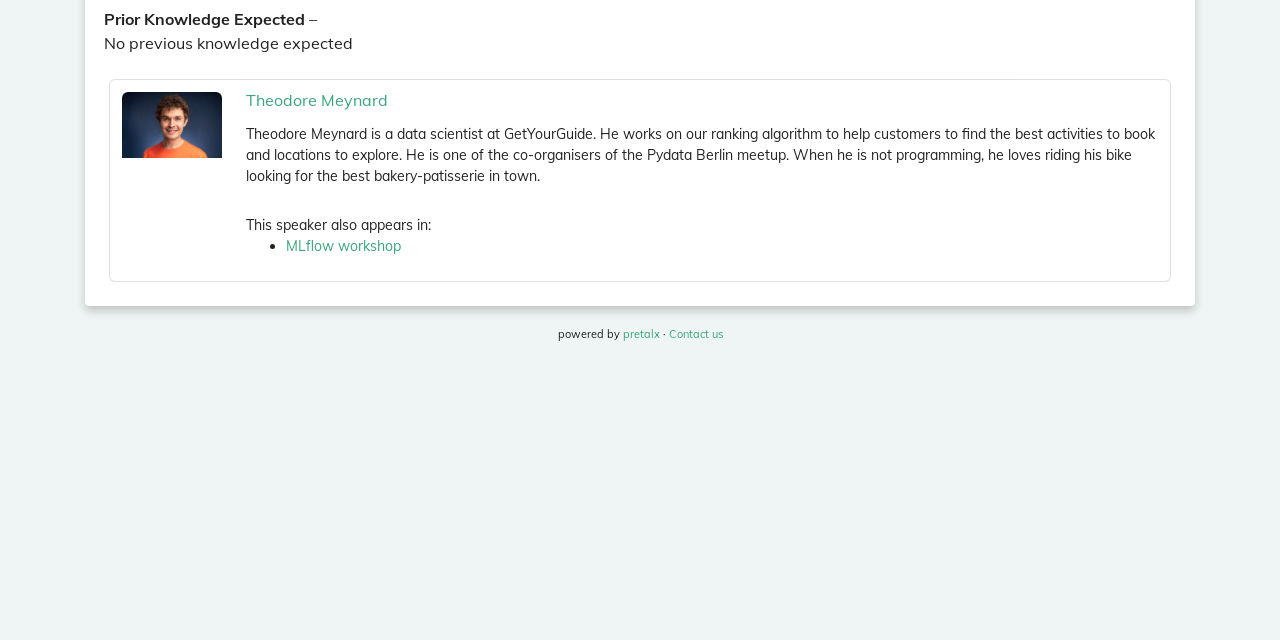Find the bounding box coordinates for the HTML element specified by: "MLflow workshop".

[0.223, 0.37, 0.313, 0.398]